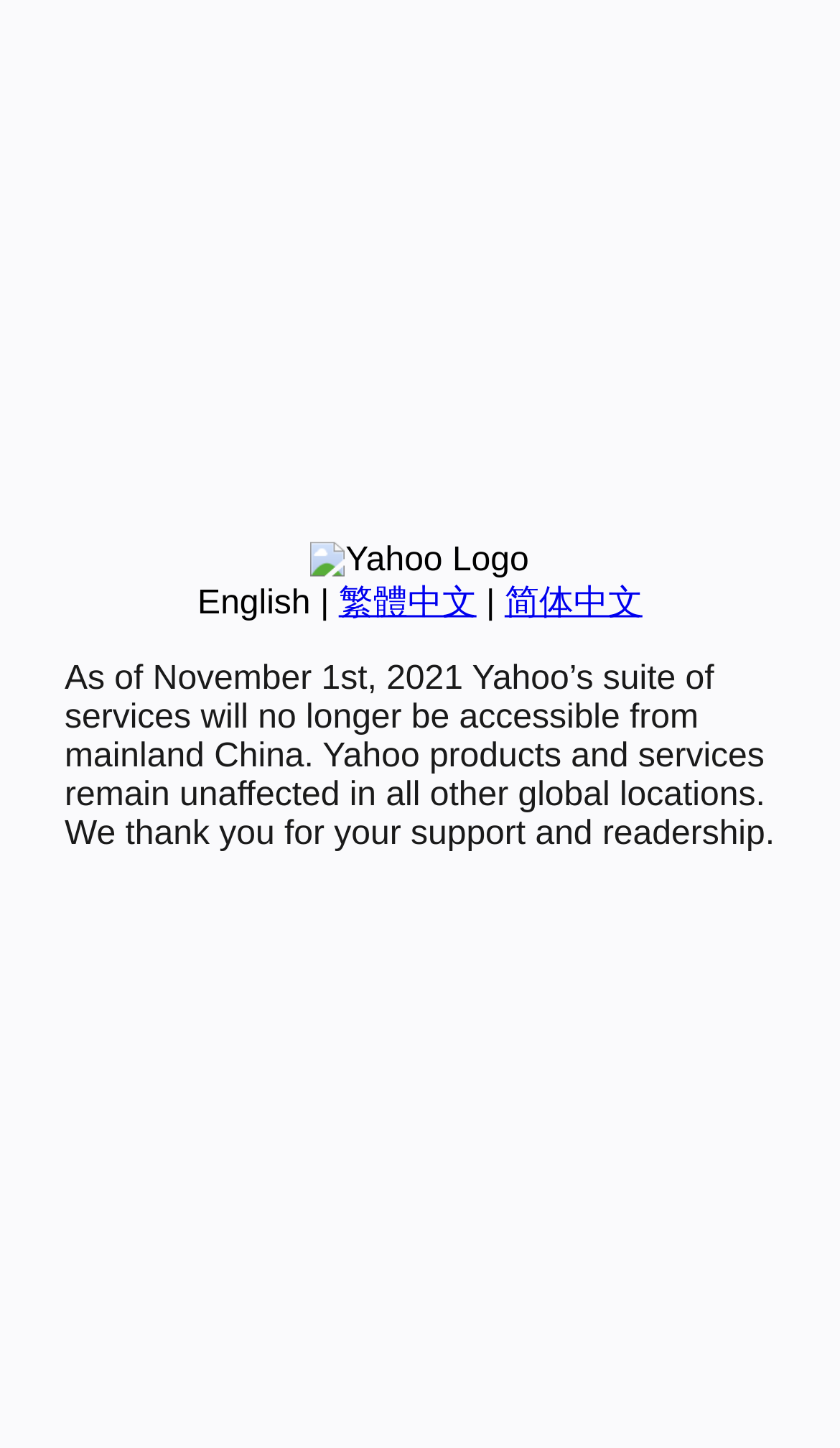Extract the bounding box coordinates for the described element: "简体中文". The coordinates should be represented as four float numbers between 0 and 1: [left, top, right, bottom].

[0.601, 0.404, 0.765, 0.429]